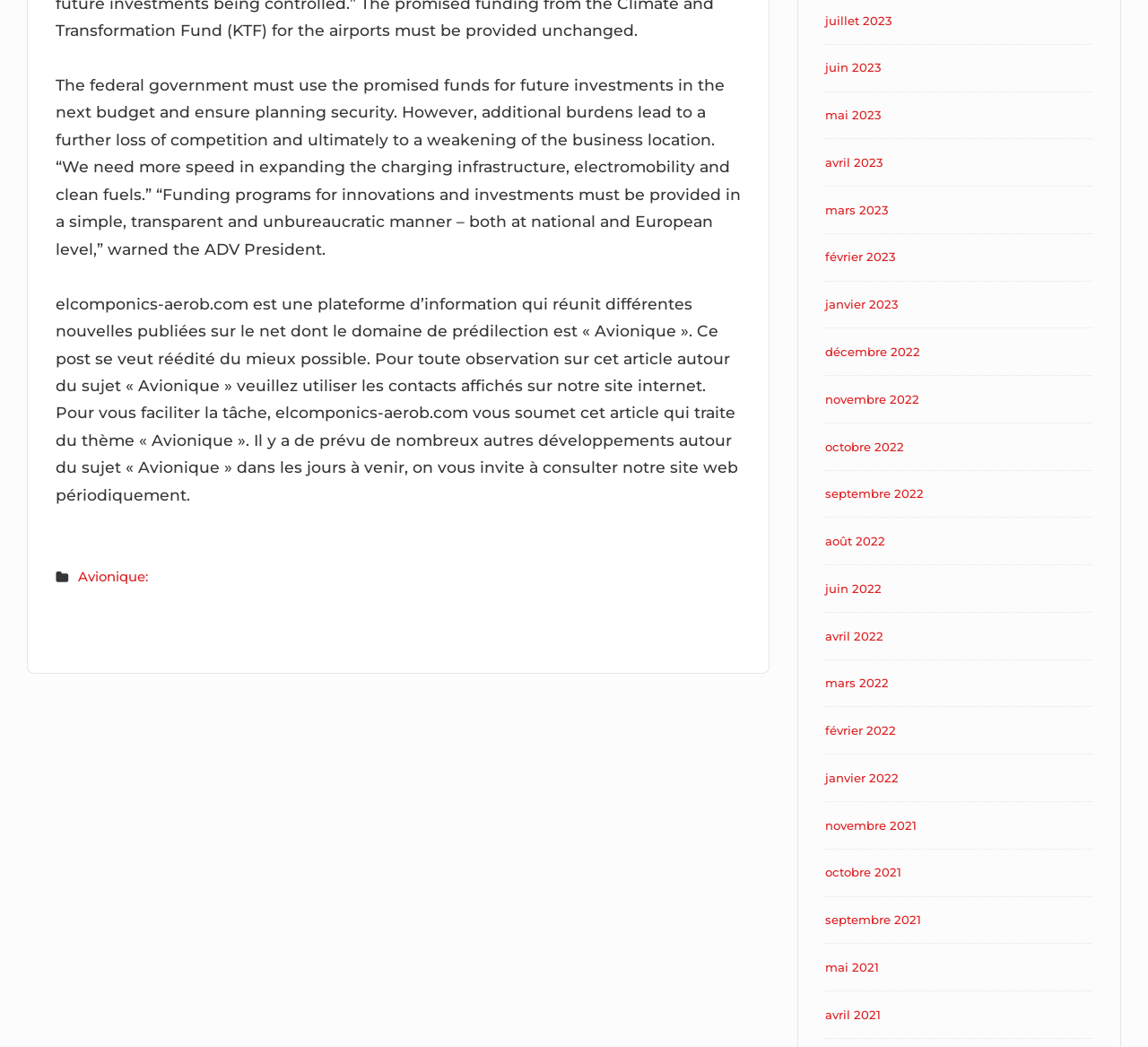Locate the bounding box coordinates of the UI element described by: "Resources". The bounding box coordinates should consist of four float numbers between 0 and 1, i.e., [left, top, right, bottom].

None